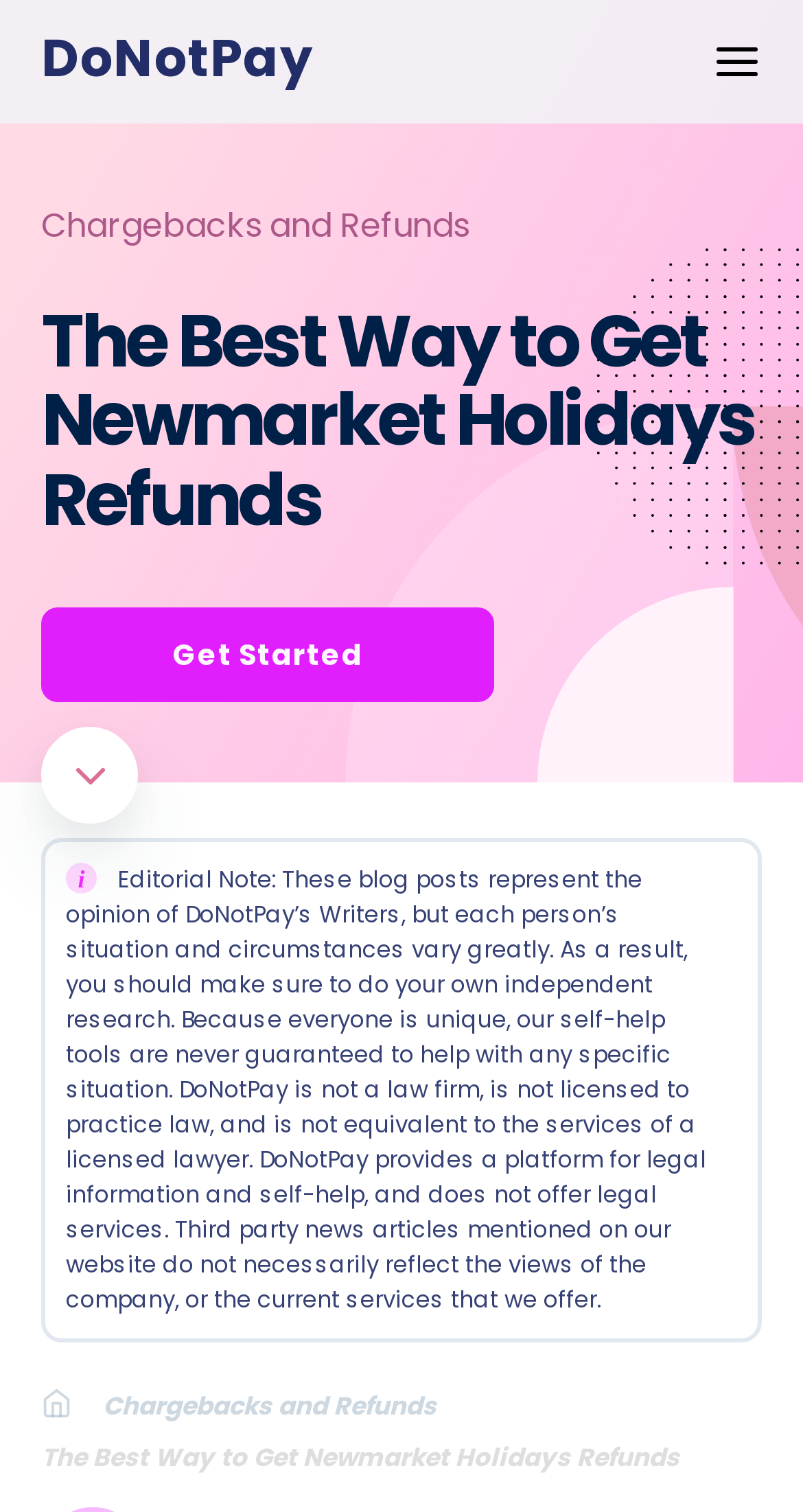What is the primary heading on this webpage?

How to Get Newmarket Holidays Refund the Easy Way